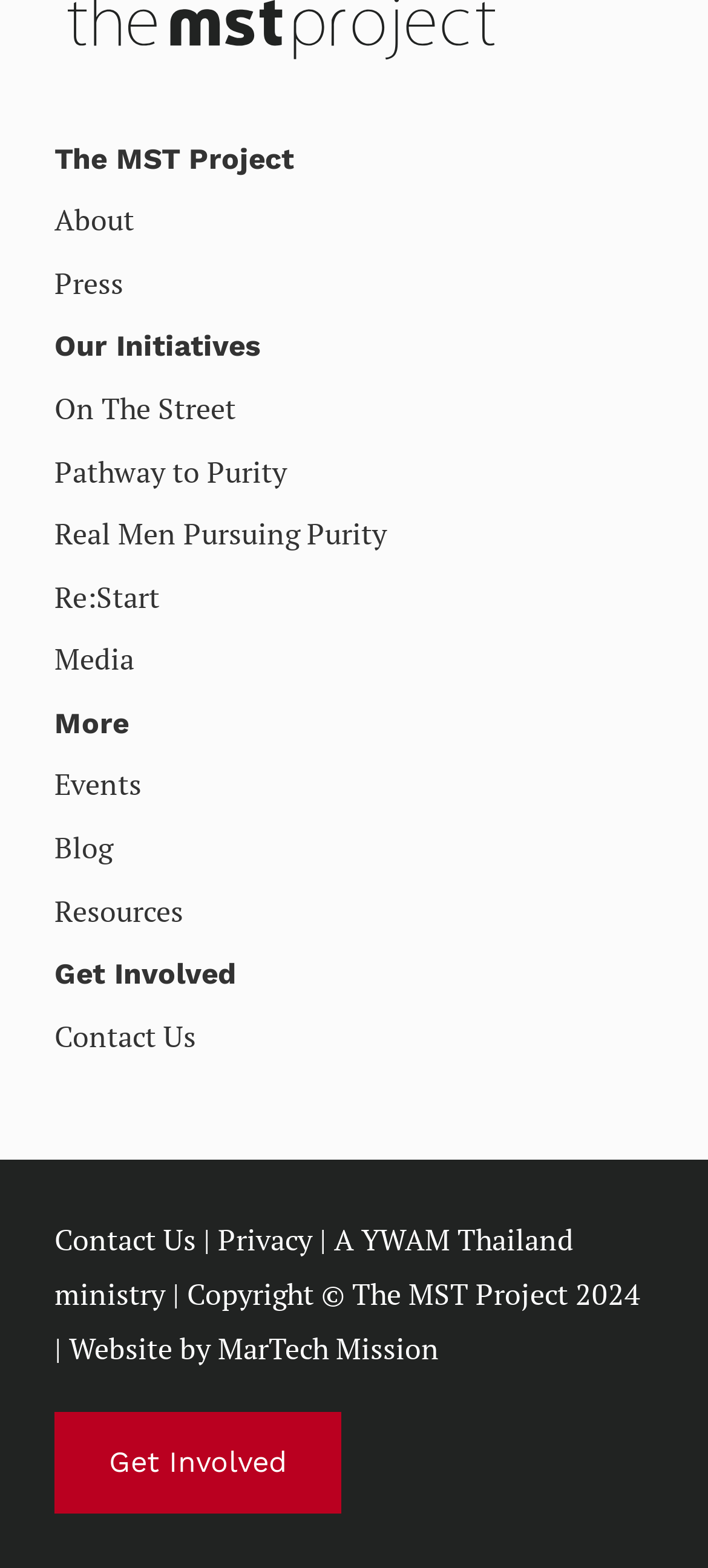Determine the bounding box coordinates of the target area to click to execute the following instruction: "contact us."

[0.077, 0.645, 0.277, 0.679]